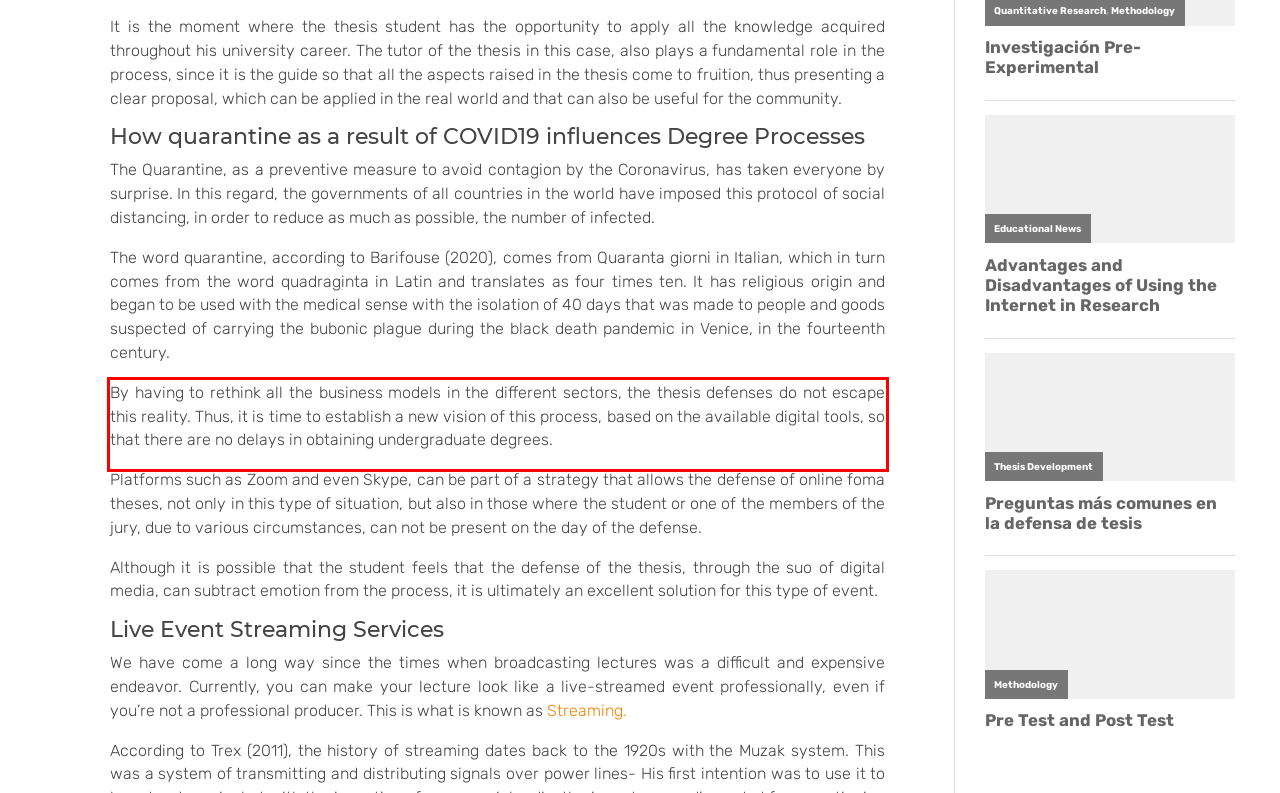There is a UI element on the webpage screenshot marked by a red bounding box. Extract and generate the text content from within this red box.

By having to rethink all the business models in the different sectors, the thesis defenses do not escape this reality. Thus, it is time to establish a new vision of this process, based on the available digital tools, so that there are no delays in obtaining undergraduate degrees.